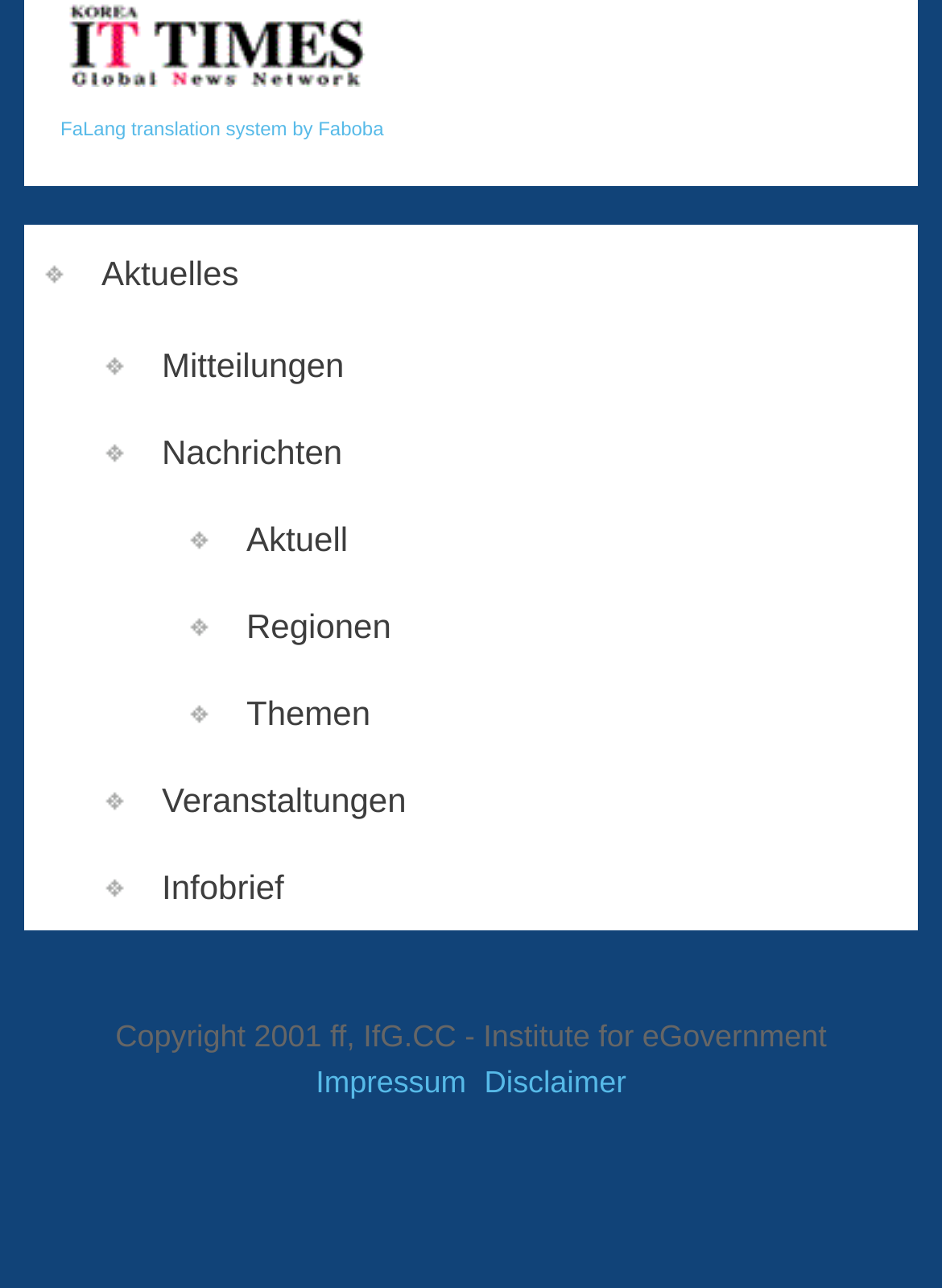Please give a short response to the question using one word or a phrase:
How many links are in the top section?

7